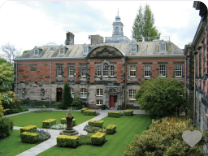What type of institution is likely to own this building?
Look at the image and respond with a one-word or short phrase answer.

University or educational institution